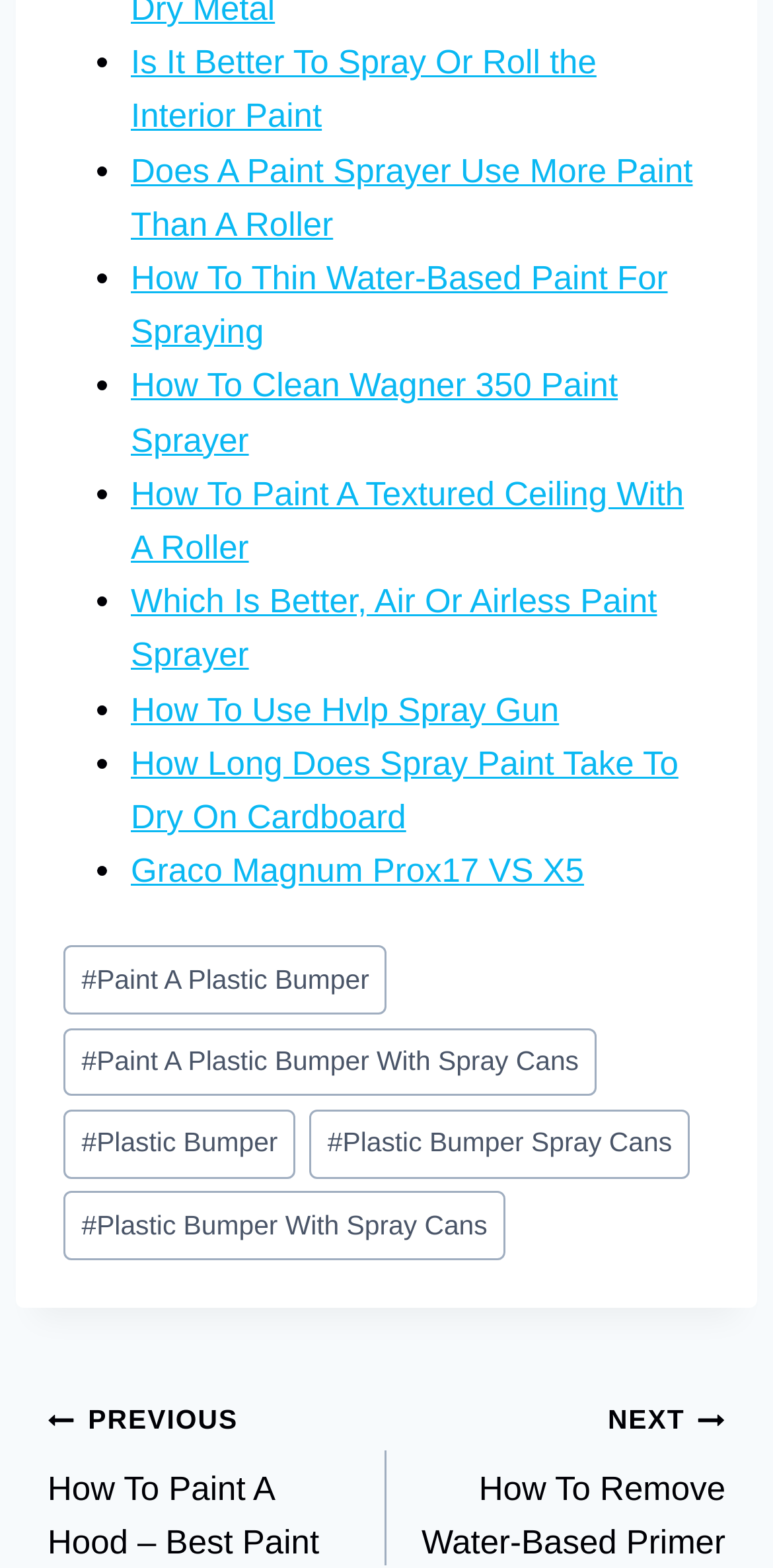Based on the element description, predict the bounding box coordinates (top-left x, top-left y, bottom-right x, bottom-right y) for the UI element in the screenshot: #Plastic Bumper With Spray Cans

[0.082, 0.76, 0.654, 0.804]